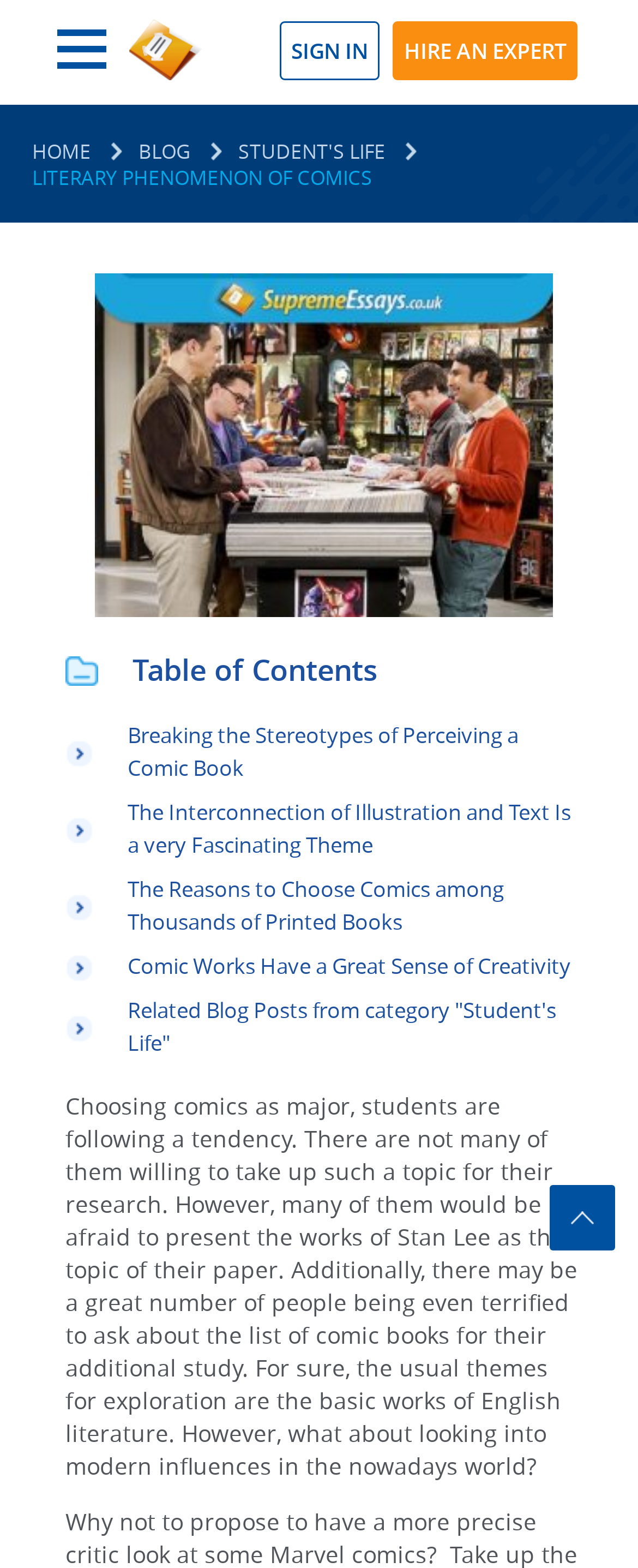Offer a detailed account of what is visible on the webpage.

This webpage is about the literary phenomenon of comics. At the top left, there is a link to "Supremeessays.co.uk" accompanied by an image with the same name. Below this, there are two static text elements, "SIGN IN" and "HIRE AN EXPERT", positioned side by side. 

To the right of these elements, there is a navigation menu consisting of four links: "HOME", "BLOG", "STUDENT'S LIFE", and a title "LITERARY PHENOMENON OF COMICS". Below the navigation menu, there is a large image related to the literary phenomenon of comics, taking up most of the width of the page.

Further down, there is a static text element "Table of Contents" followed by four links to different articles or sections: "Breaking the Stereotypes of Perceiving a Comic Book", "The Interconnection of Illustration and Text Is a very Fascinating Theme", "The Reasons to Choose Comics among Thousands of Printed Books", and "Comic Works Have a Great Sense of Creativity". 

Below these links, there is another link to "Related Blog Posts from category 'Student's Life'". Finally, at the bottom of the page, there is a long static text element that discusses the topic of choosing comics as a major and the fear of exploring modern influences in the world of literature.